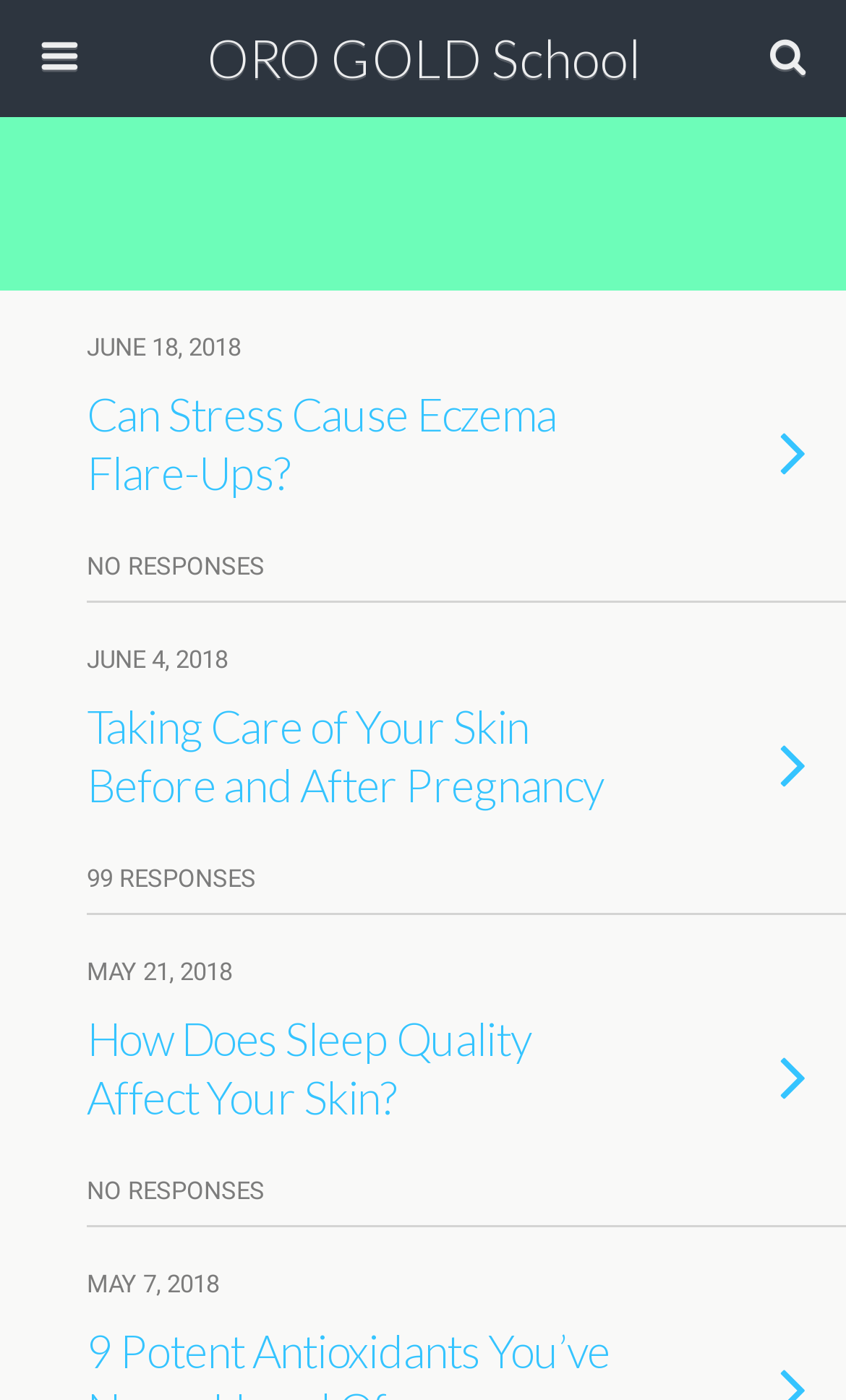How many articles are on this page?
Answer the question using a single word or phrase, according to the image.

3